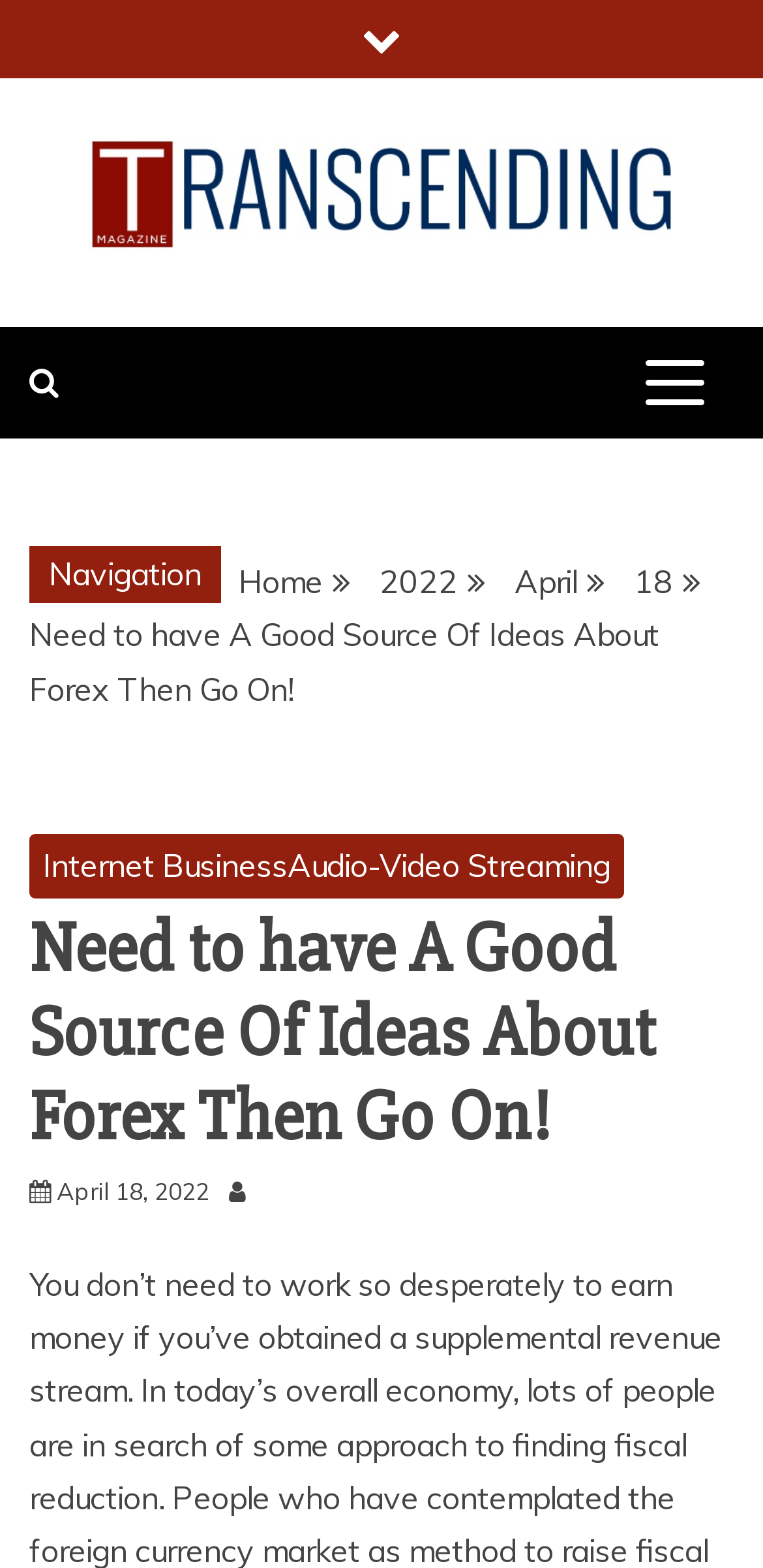What is the current navigation path?
Please ensure your answer to the question is detailed and covers all necessary aspects.

The navigation path can be found in the breadcrumbs section, which shows the current path as 'Home > 2022 > April > 18'.